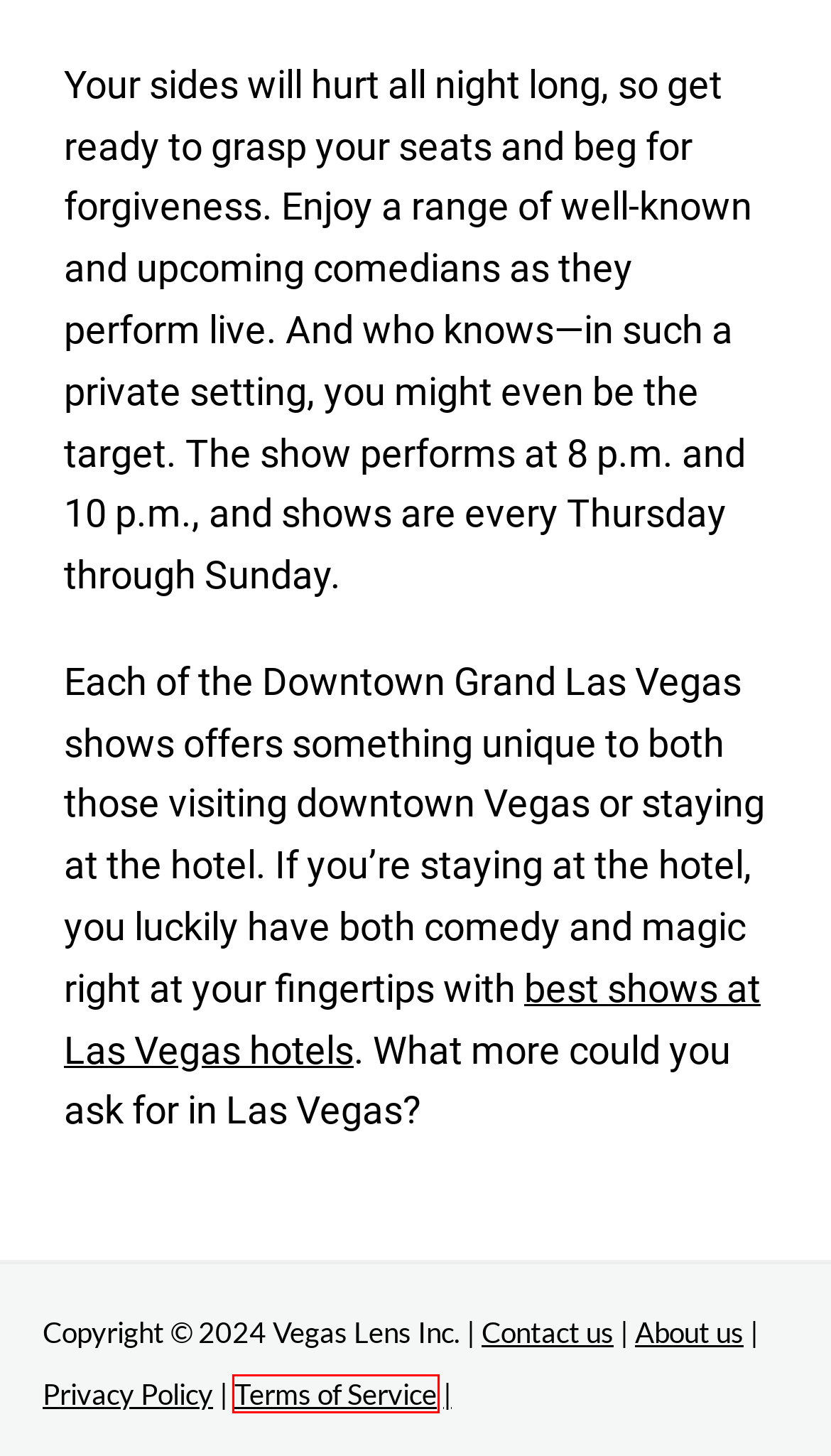Look at the screenshot of a webpage, where a red bounding box highlights an element. Select the best description that matches the new webpage after clicking the highlighted element. Here are the candidates:
A. About Us - Vegas Lens
B. Las Vegas Hotels With Guaranteed Best Rate | Vegas Lens
C. Terms Of Service - Vegas Lens
D. 75 Best Shows At Las Vegas Hotels In 2024 | Vegas Lens
E. Contact Us - Vegas Lens
F. Downtown Grand Las Vegas Hotel | Vegas Lens
G. Vegas Lens | The Ultimate Las Vegas Travel Guide
H. Privacy Policy - Vegas Lens

C